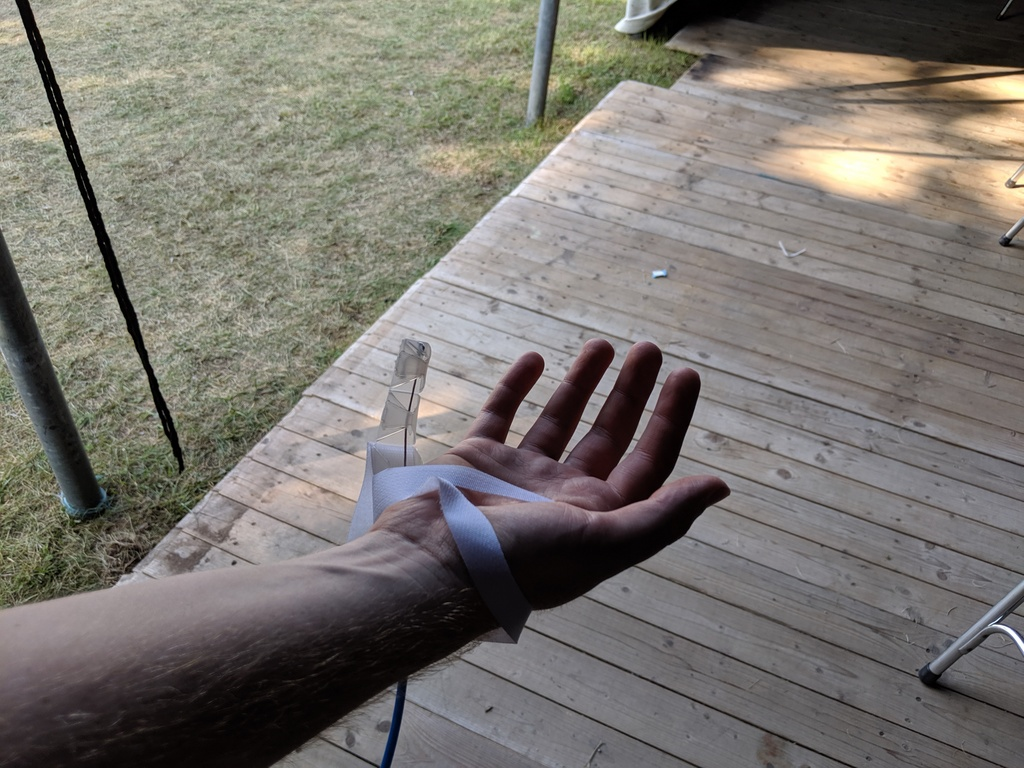Explain in detail what you see in the image.

The image depicts a hand extending outward, palm facing up, with a length of white ribbon wrapped around the wrist. The background features a wooden deck with light brown planks, partially covered by sunlight, casting soft shadows across the surface. In the background, there is a grassy area, hinting at an outdoor setting, possibly an event or gathering. The overall atmosphere suggests a relaxed moment, potentially involving a creative or artistic activity where the ribbon might serve a functional or decorative purpose.